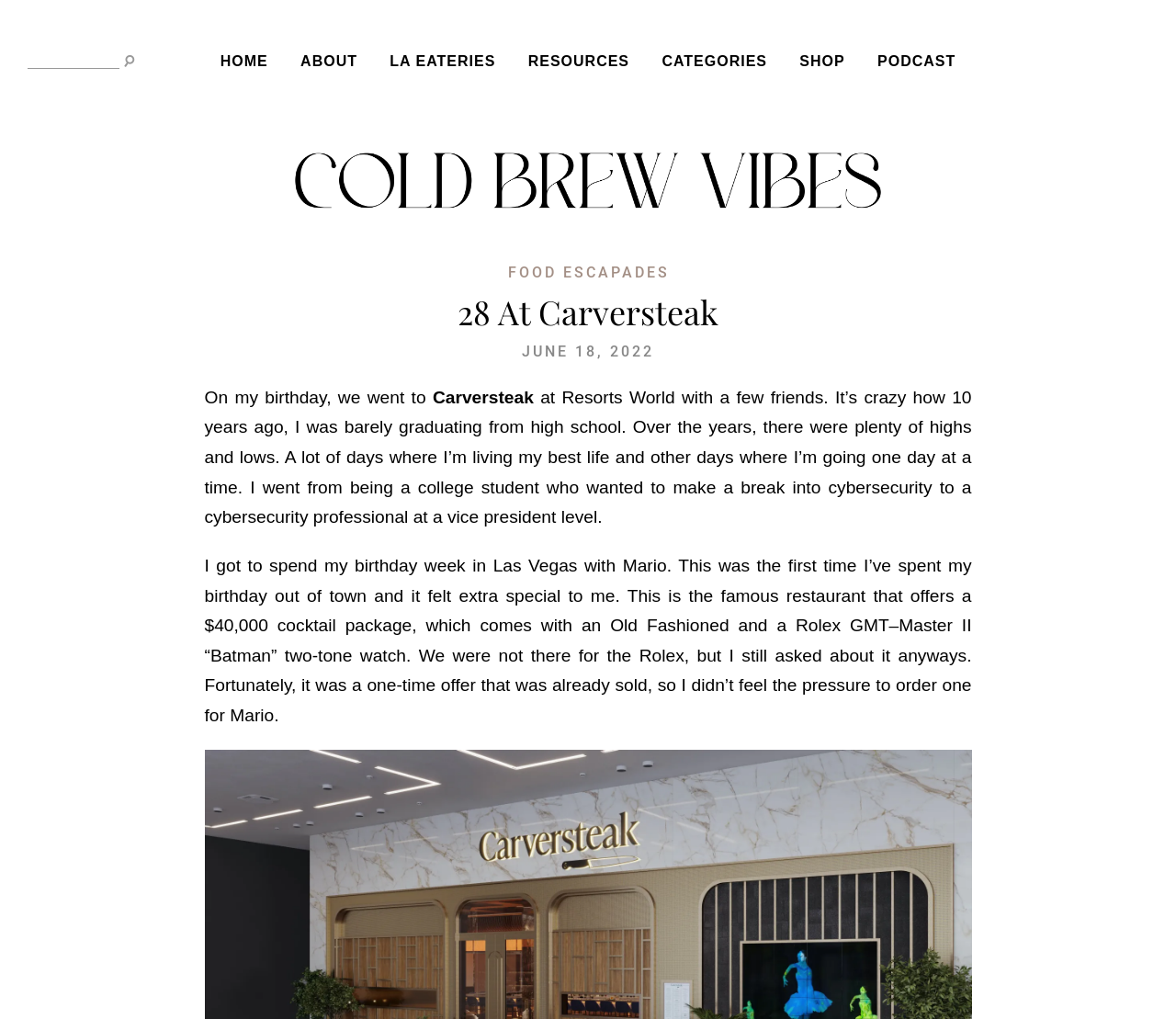Find the bounding box coordinates of the clickable element required to execute the following instruction: "search for something". Provide the coordinates as four float numbers between 0 and 1, i.e., [left, top, right, bottom].

[0.023, 0.052, 0.158, 0.067]